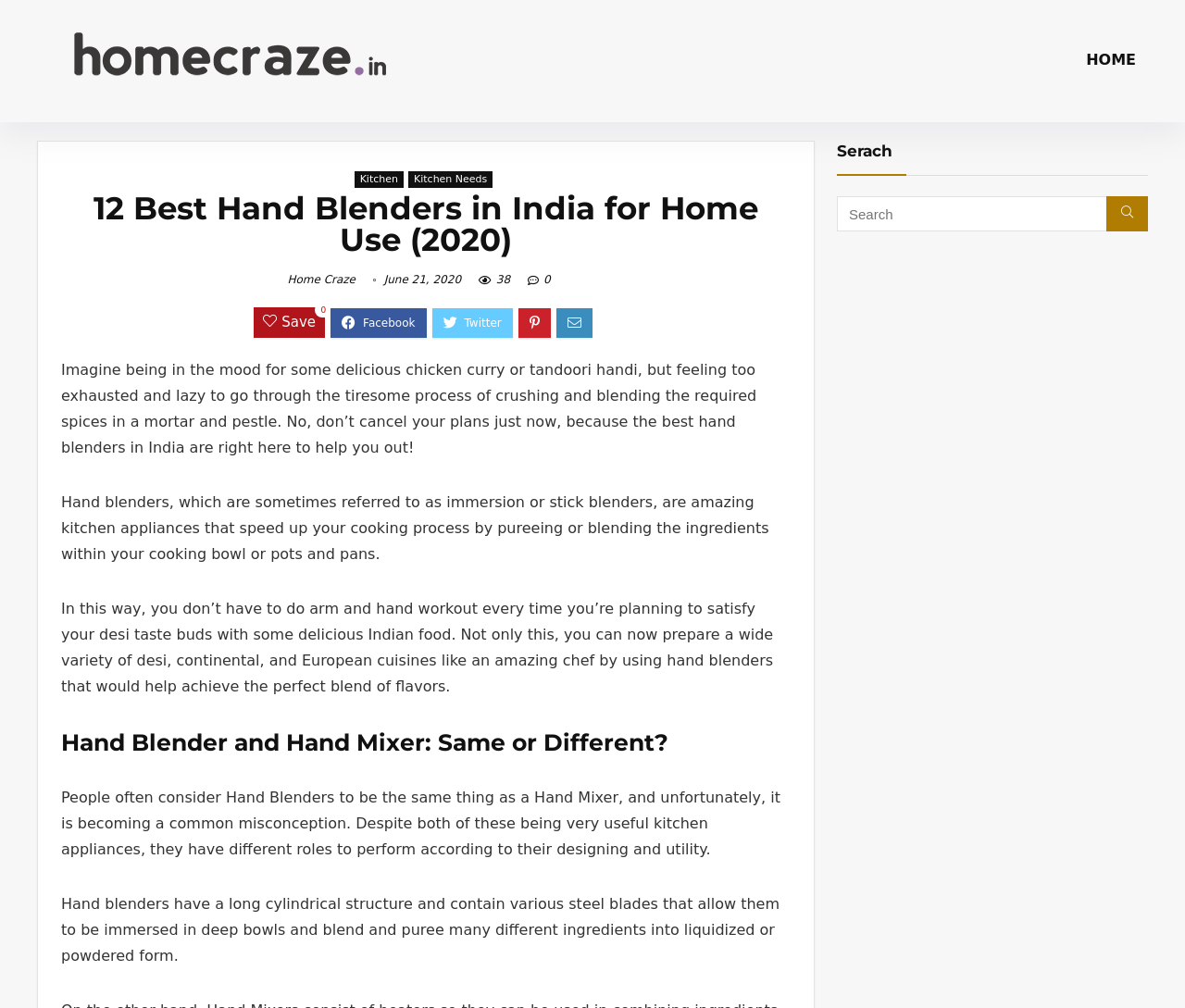Explain the features and main sections of the webpage comprehensively.

This webpage is about choosing the right hand blender for home use in India. At the top left, there is a logo image of "Home Craze". On the top right, there are navigation links, including "HOME", "Kitchen", and "Kitchen Needs". 

Below the navigation links, there is a heading that reads "12 Best Hand Blenders in India for Home Use (2020)". Next to the heading, there is a link to "Home Craze" and some text indicating the date "June 21, 2020", the number "38", and a link to "0". 

On the left side of the page, there is a block of text that describes the benefits of using hand blenders in cooking, including speeding up the cooking process and achieving the perfect blend of flavors. 

Below this text, there is a heading that asks "Hand Blender and Hand Mixer: Same or Different?" followed by a paragraph that explains the difference between hand blenders and hand mixers. 

On the top right side of the page, there is a search bar with a textbox and a "Search" button.